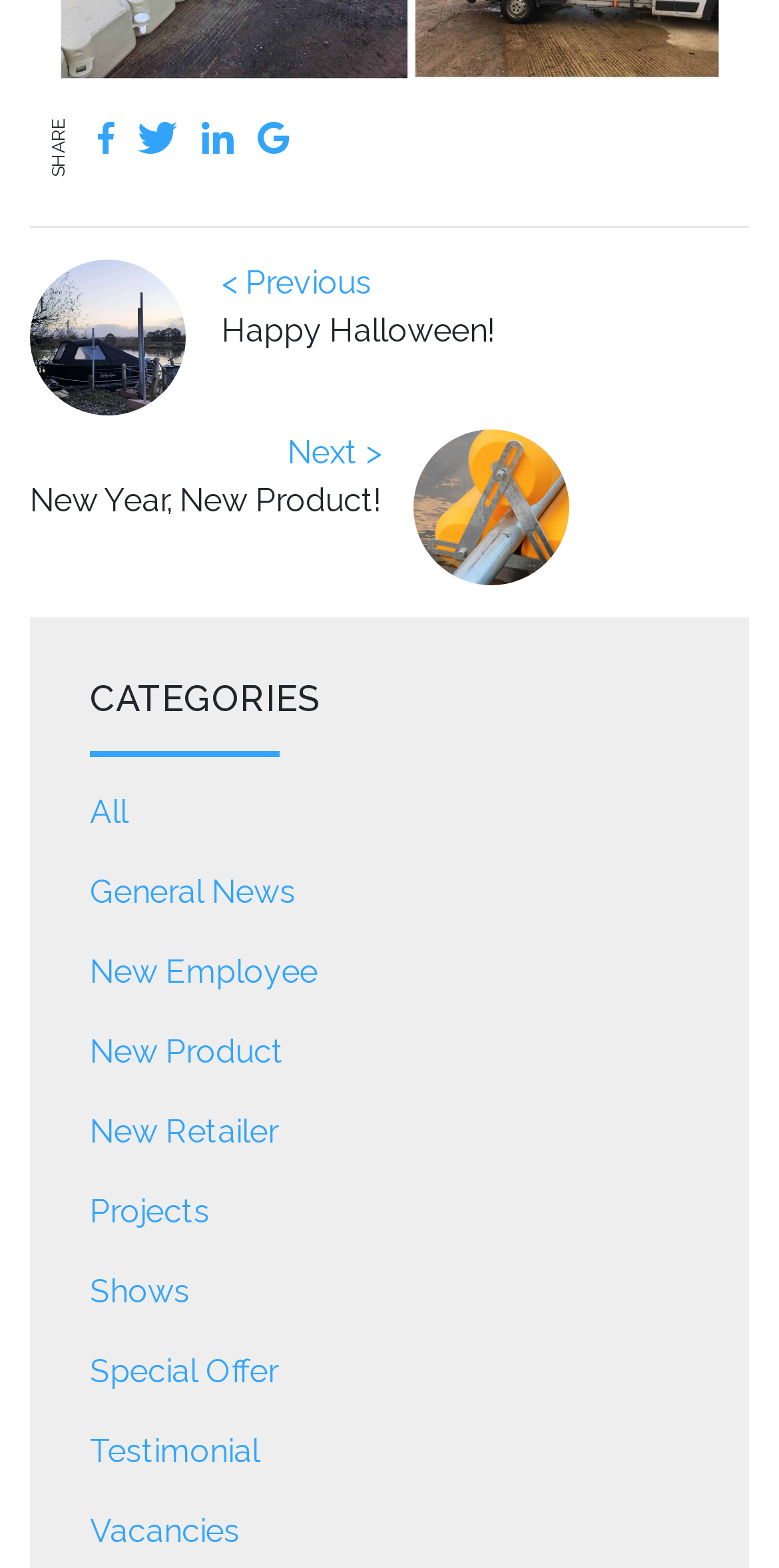Please identify the coordinates of the bounding box that should be clicked to fulfill this instruction: "View all categories".

[0.115, 0.506, 0.164, 0.53]